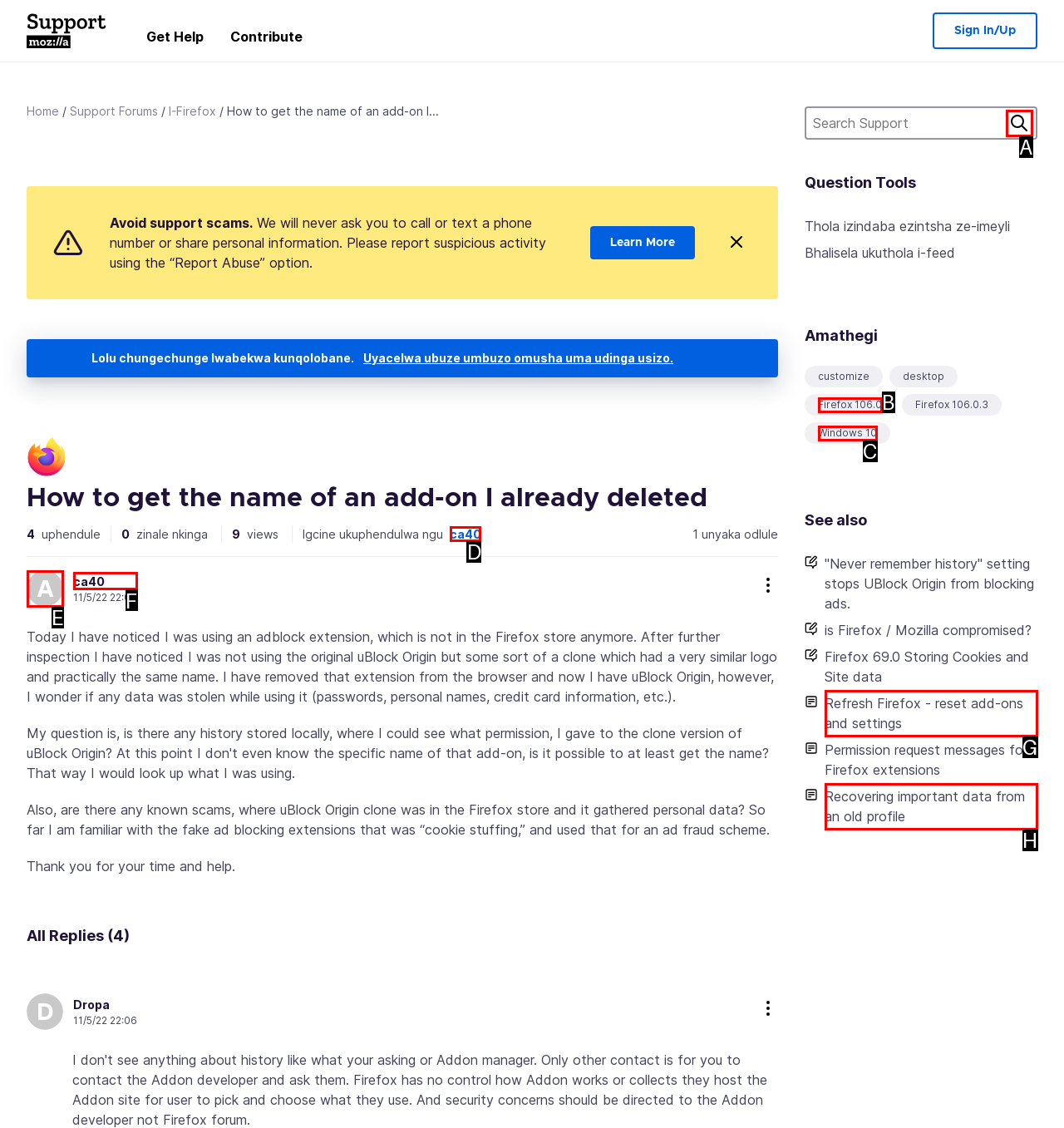Tell me which UI element to click to fulfill the given task: Click the 'ca40' link. Respond with the letter of the correct option directly.

D